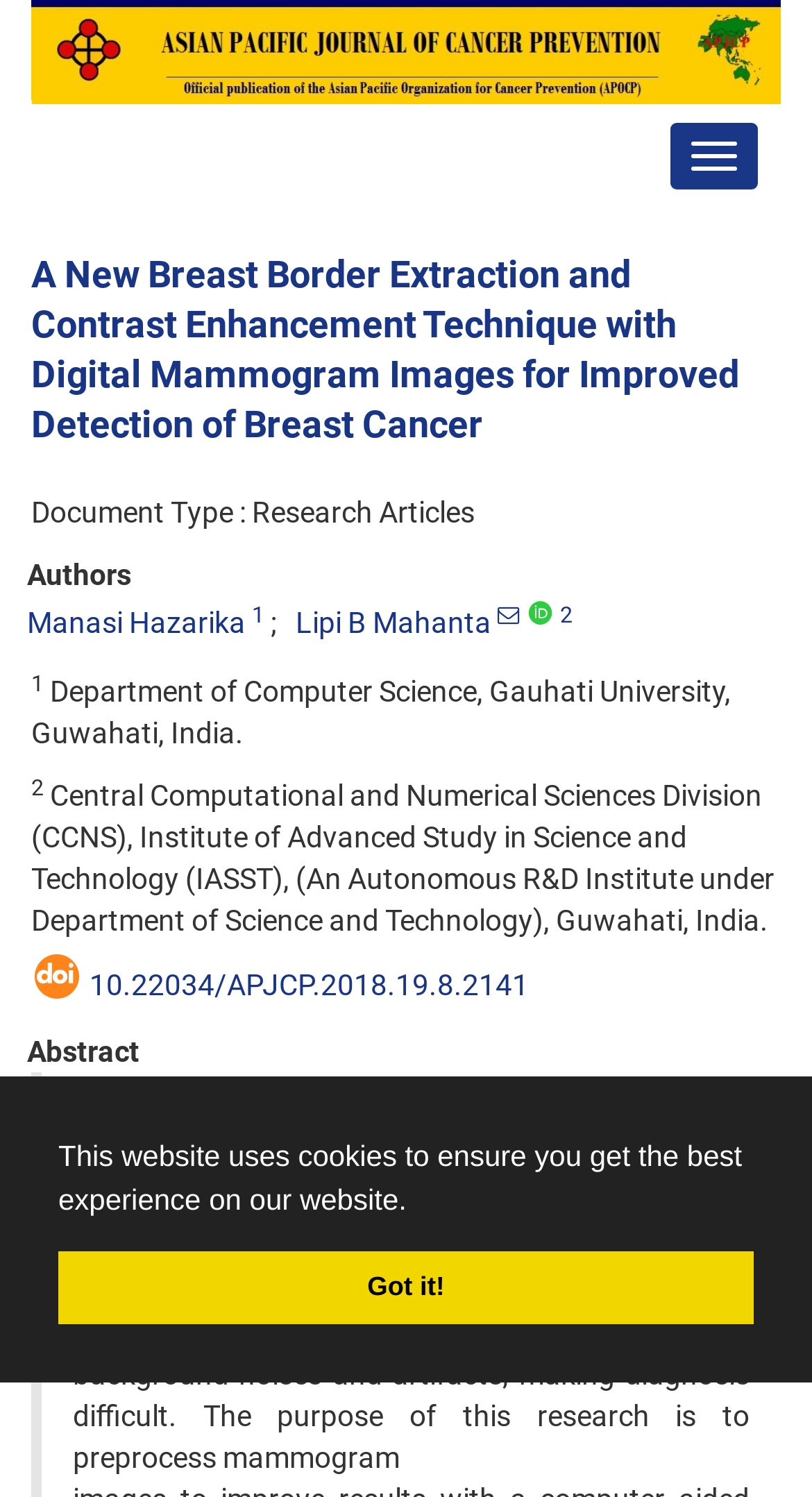Please mark the clickable region by giving the bounding box coordinates needed to complete this instruction: "read the article title".

[0.038, 0.168, 0.962, 0.301]